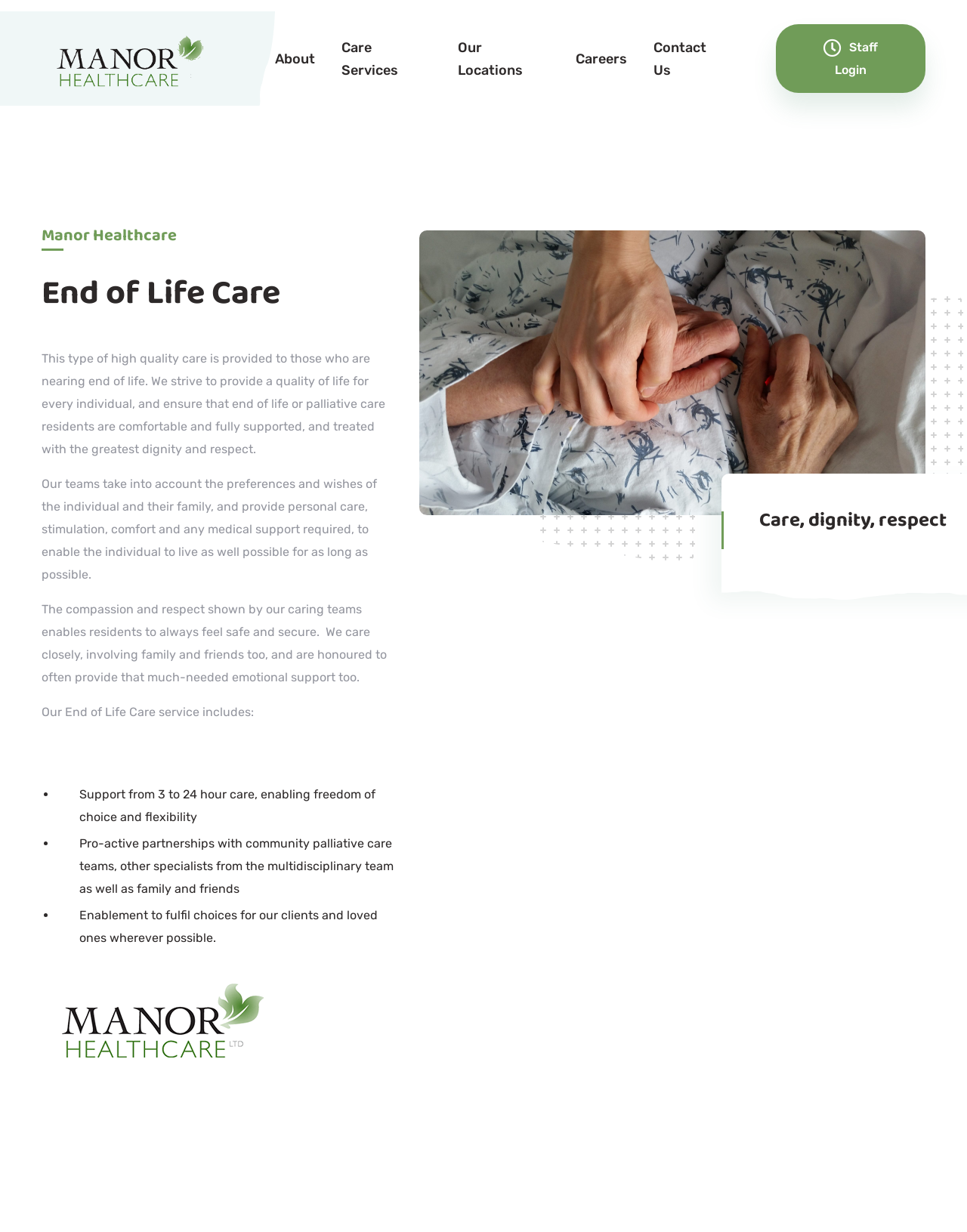What is the goal of Manor Healthcare's care?
We need a detailed and meticulous answer to the question.

According to the webpage, Manor Healthcare strives to provide a quality of life for every individual, ensuring that end of life or palliative care residents are comfortable and fully supported, and treated with the greatest dignity and respect.